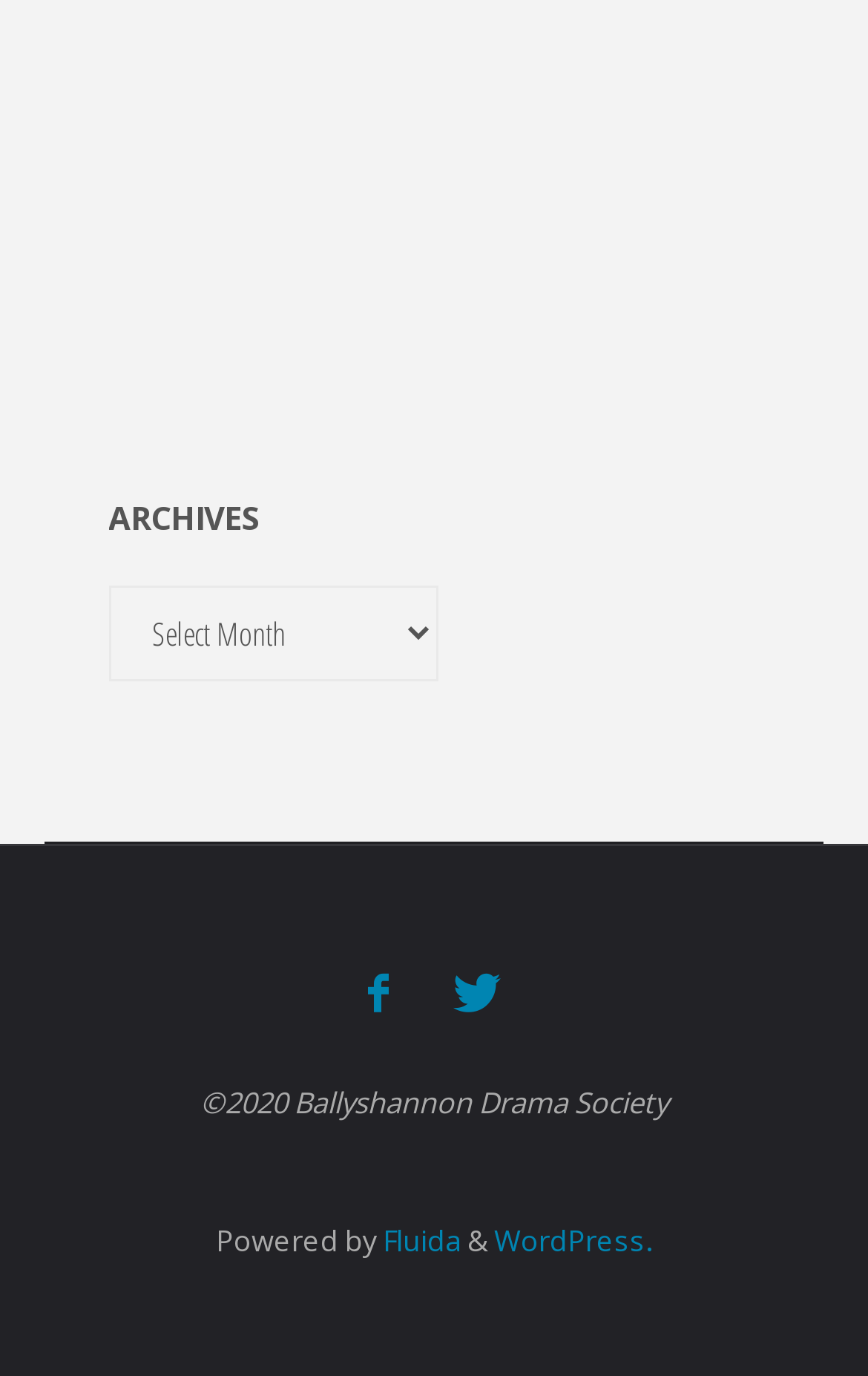Give a one-word or one-phrase response to the question: 
What is the name of the content management system?

WordPress